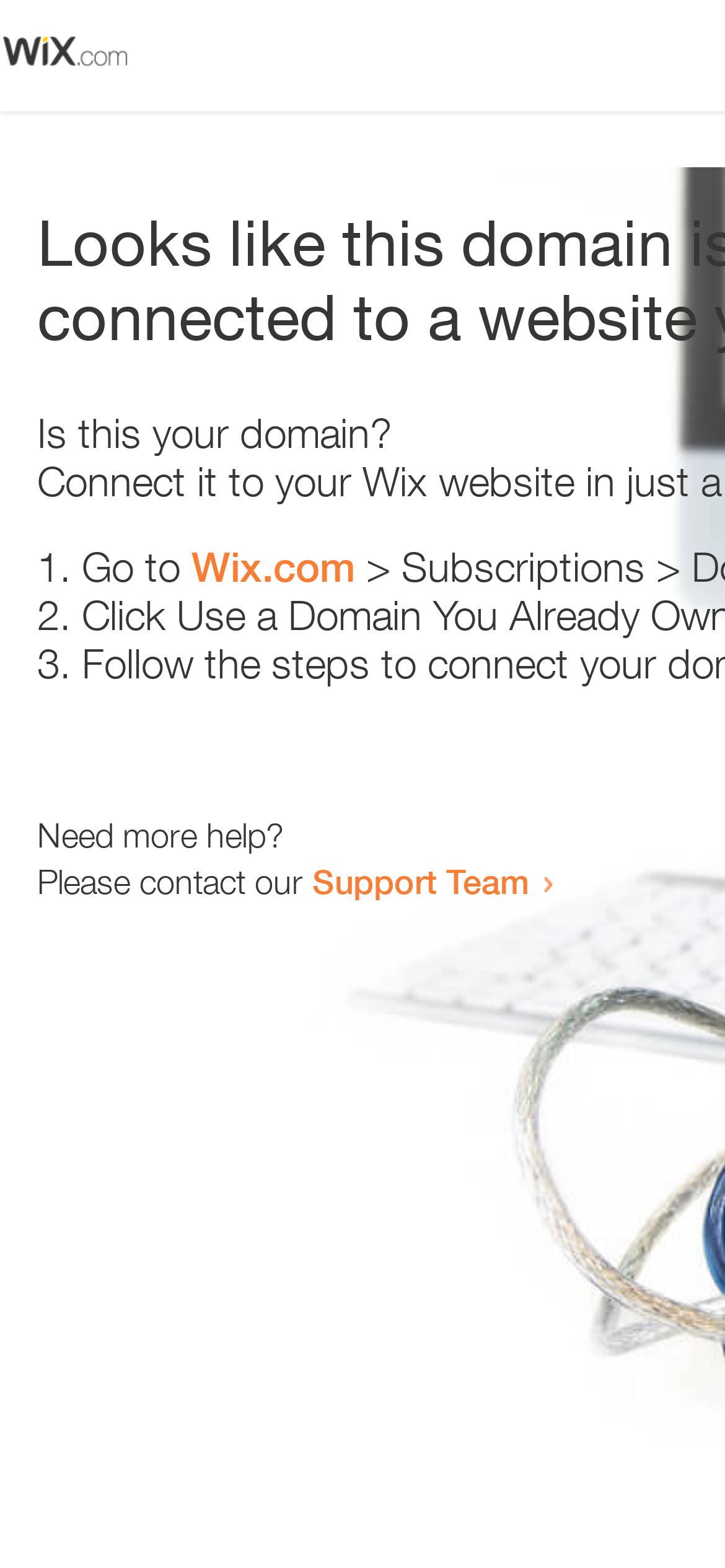What is the primary heading on this webpage?

Looks like this domain isn't
connected to a website yet